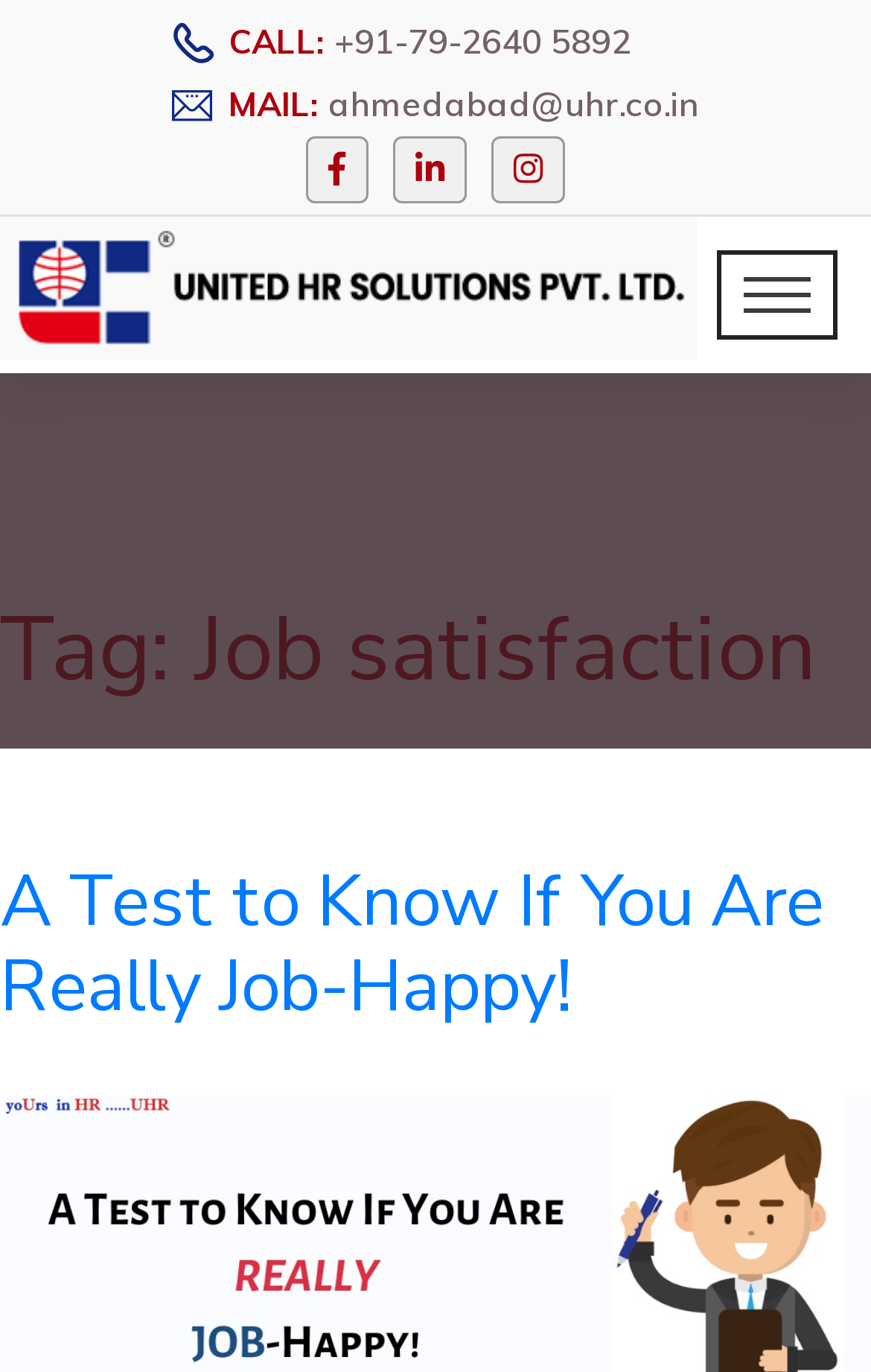What is the title of the article?
Provide an in-depth and detailed explanation in response to the question.

I found the title of the article by looking at the heading 'A Test to Know If You Are Really Job-Happy!' which is a child element of the HeaderAsNonLandmark element.